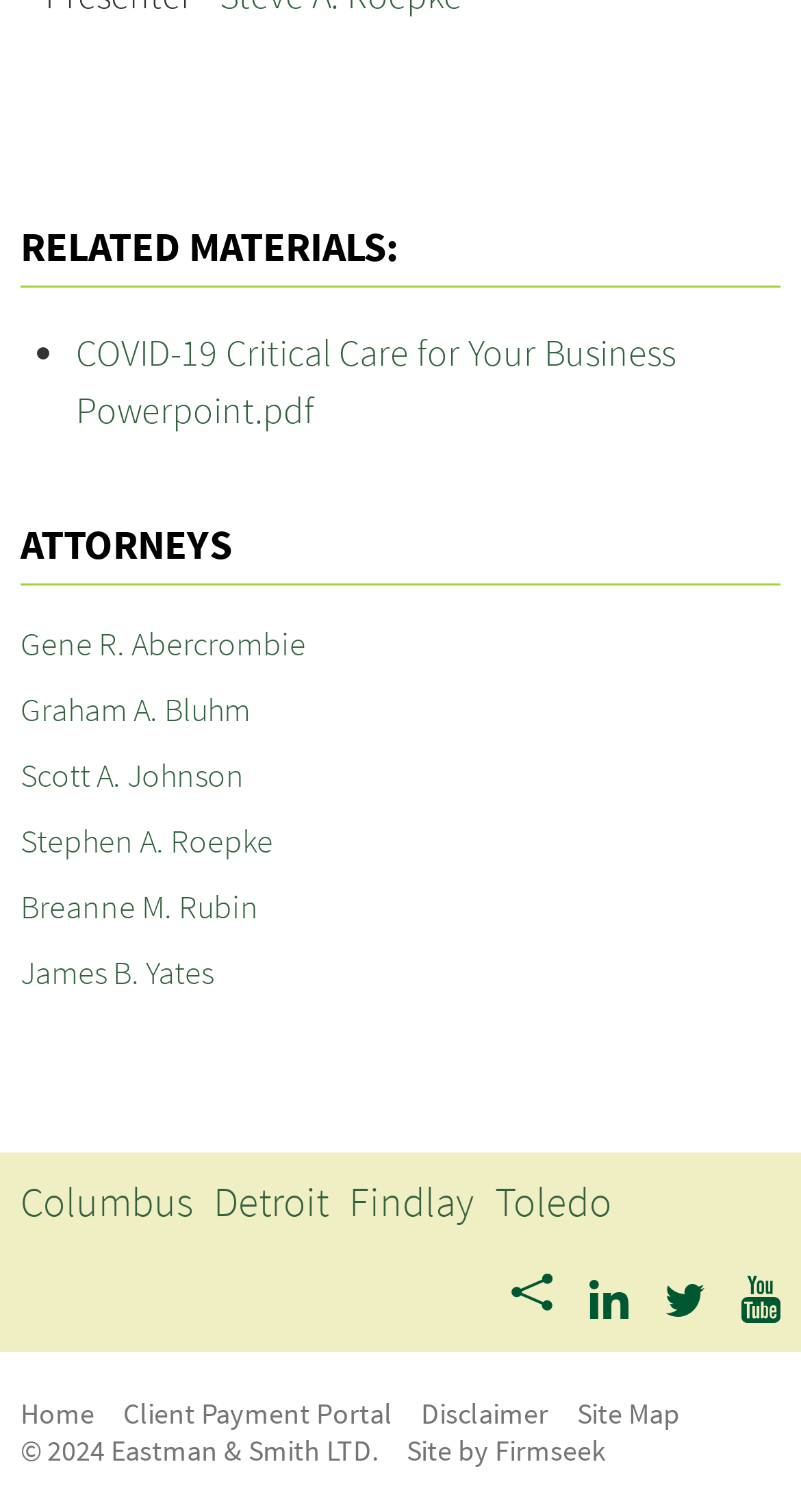What is the name of the law firm?
Please provide a detailed answer to the question.

I found the name of the law firm at the bottom of the webpage, in the copyright notice that says '© 2024 Eastman & Smith LTD'.